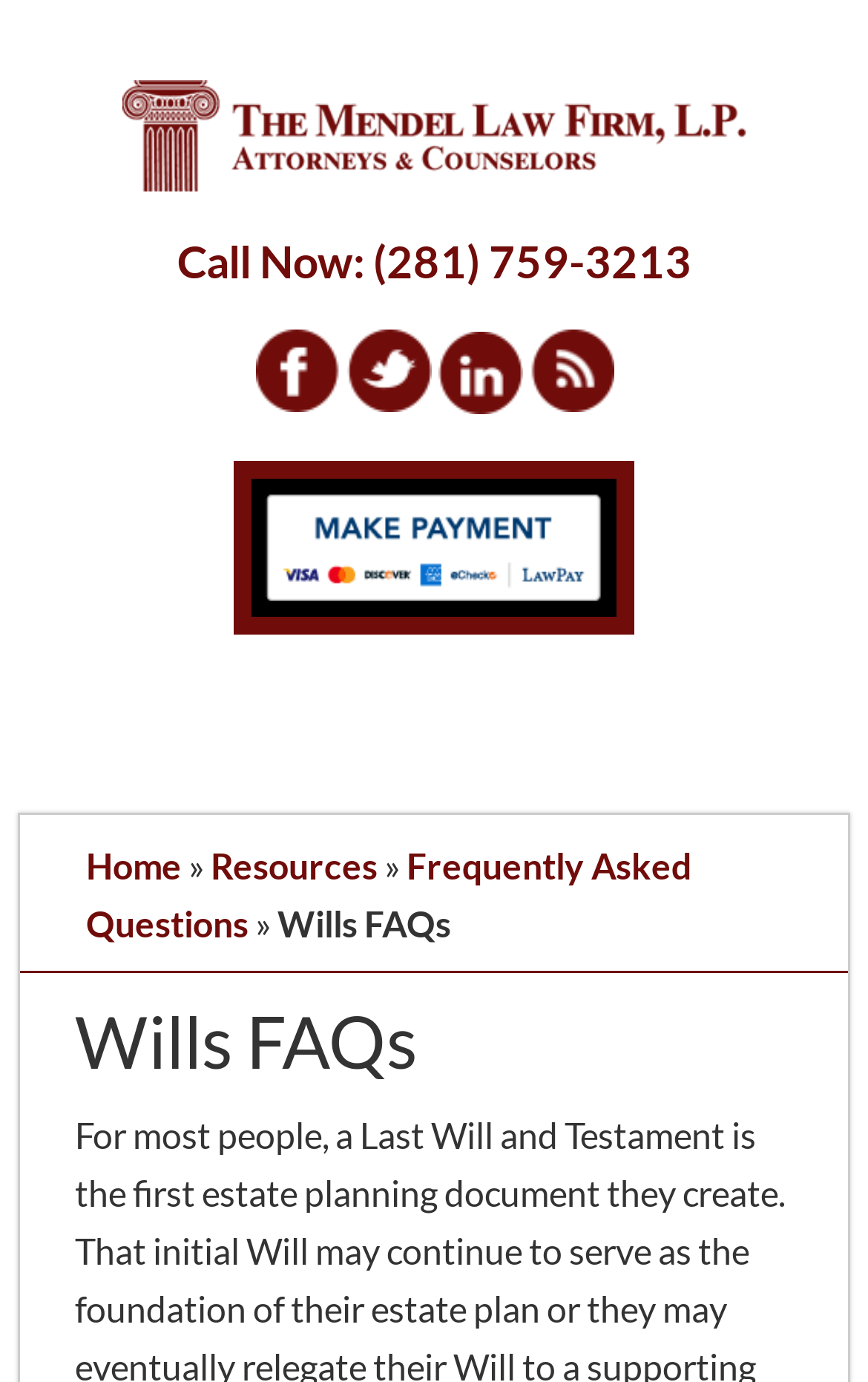Given the element description: "Frequently Asked Questions", predict the bounding box coordinates of this UI element. The coordinates must be four float numbers between 0 and 1, given as [left, top, right, bottom].

[0.099, 0.61, 0.797, 0.682]